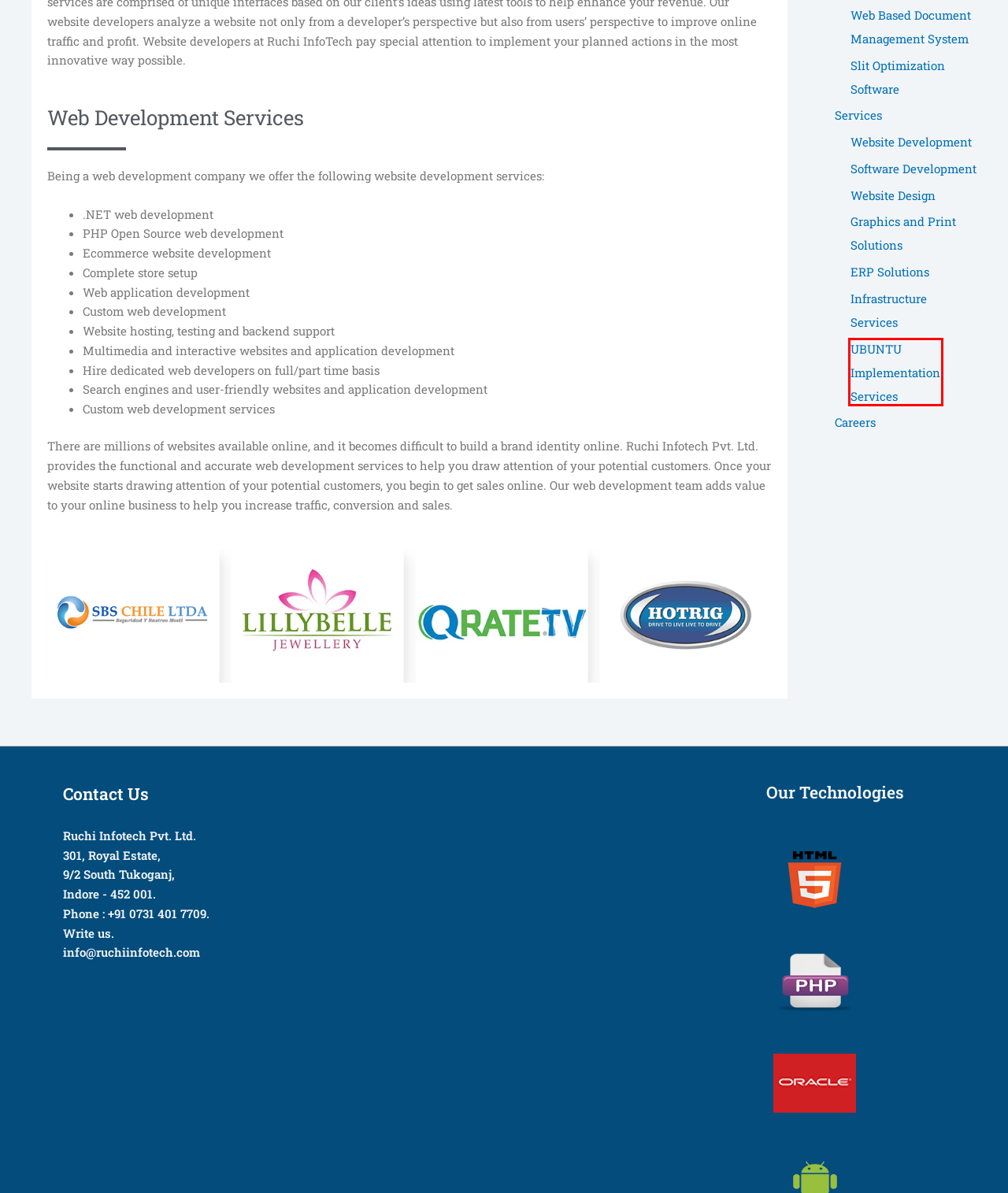Look at the screenshot of a webpage, where a red bounding box highlights an element. Select the best description that matches the new webpage after clicking the highlighted element. Here are the candidates:
A. Software Development
B. Infrastructure Services
C. Web Based Document Management System
D. ERP Solutions
E. Website Design
F. Slit Optimization Software
G. Graphics and Print Solutions
H. UBUNTU Implementation Services

H